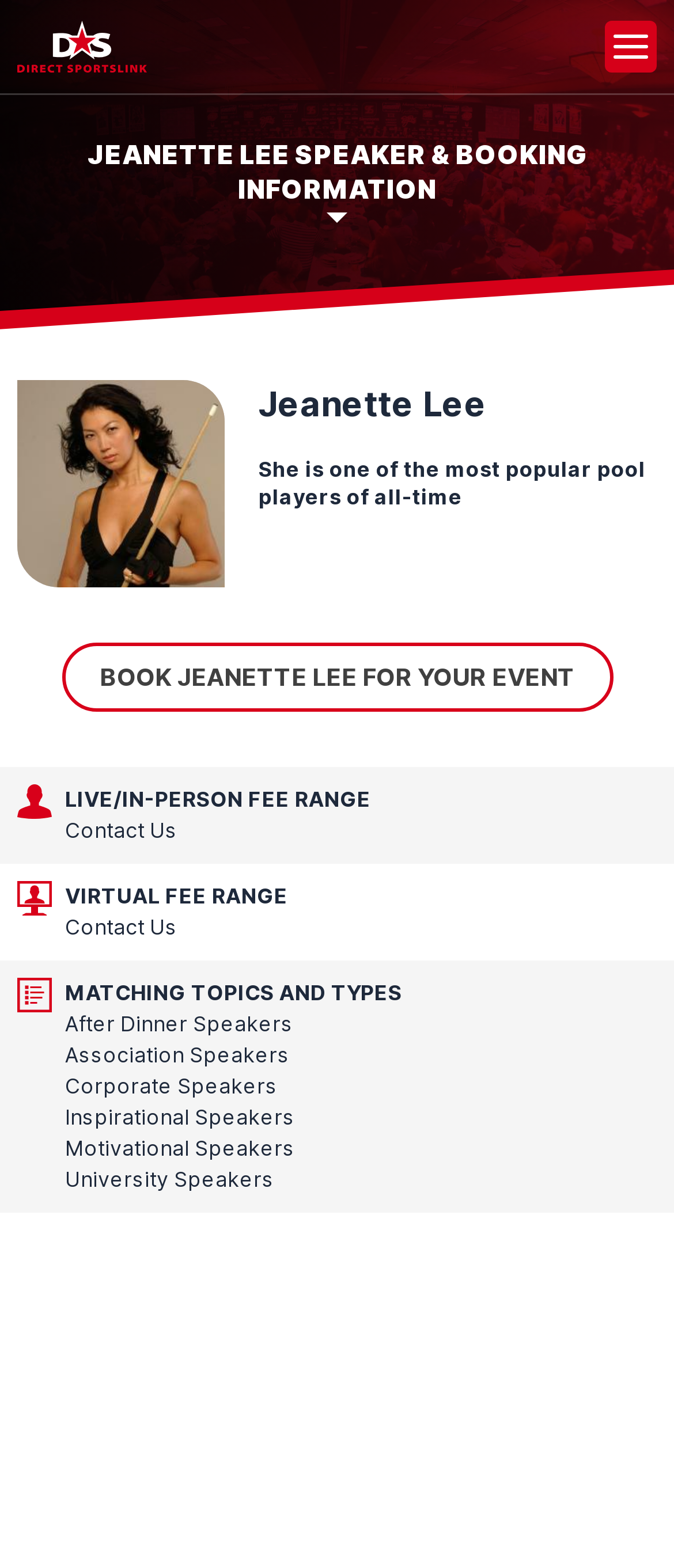What types of speakers is Jeanette Lee categorized under?
Please use the image to deliver a detailed and complete answer.

The webpage lists various types of speakers, including Motivational, Inspirational, Corporate, and University speakers, under which Jeanette Lee is categorized.